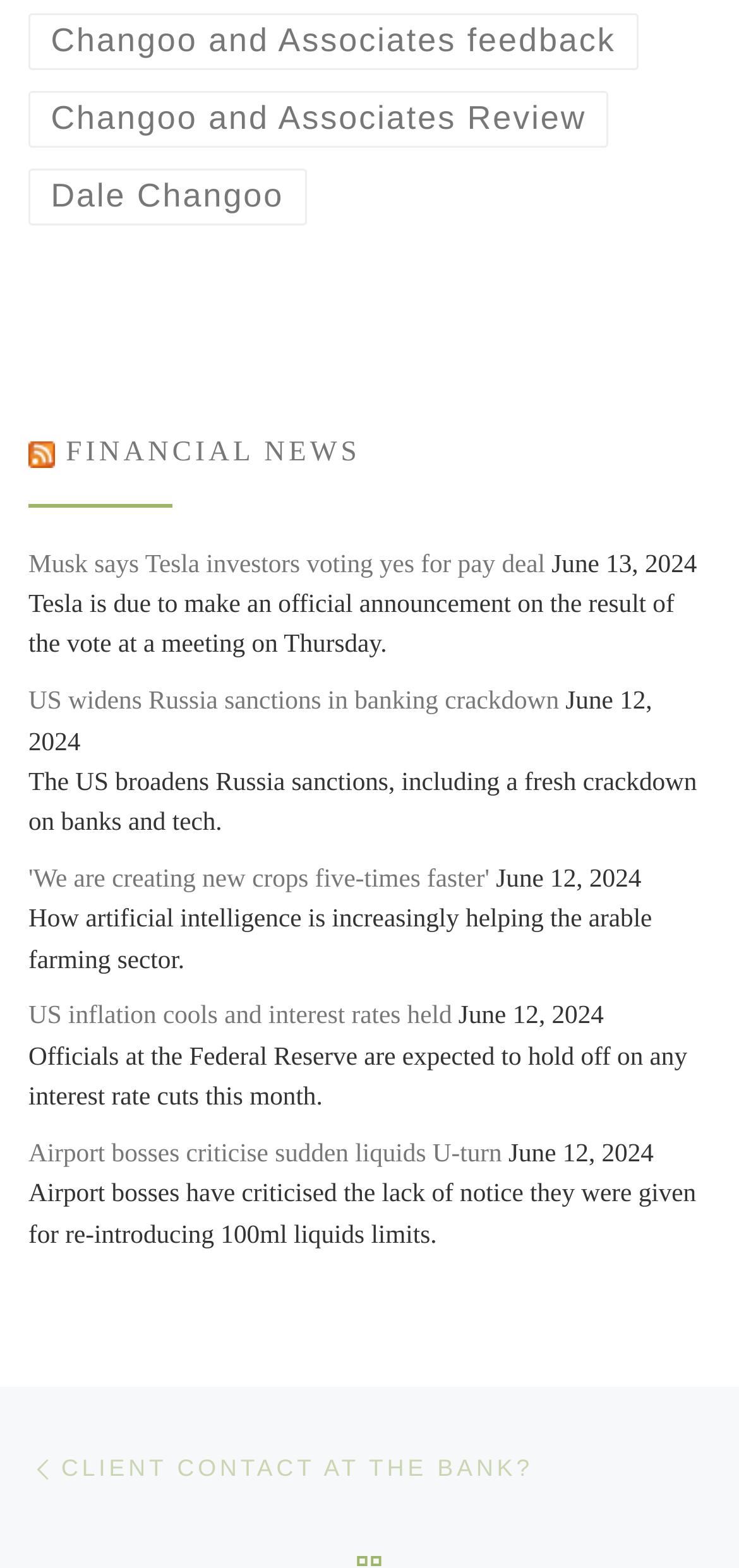Respond to the following query with just one word or a short phrase: 
What is the topic of the news article with the phrase 'arable farming sector'?

Artificial intelligence